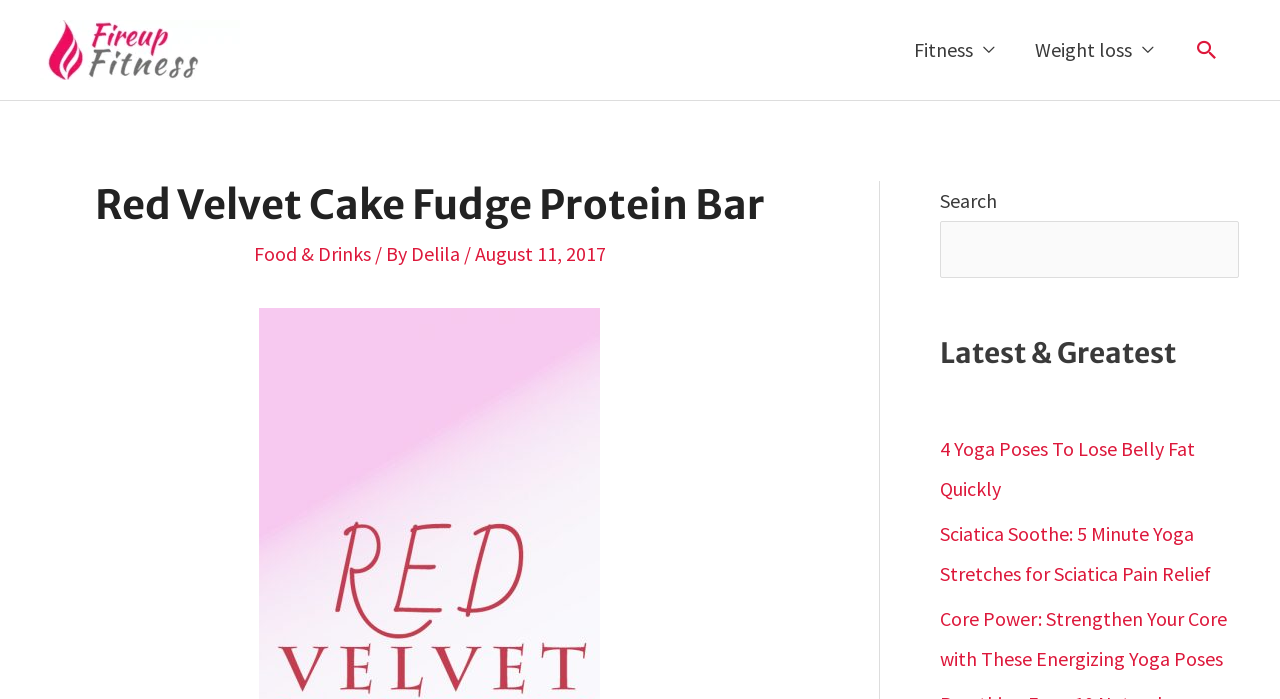Can you find the bounding box coordinates for the element that needs to be clicked to execute this instruction: "Read interviews"? The coordinates should be given as four float numbers between 0 and 1, i.e., [left, top, right, bottom].

None